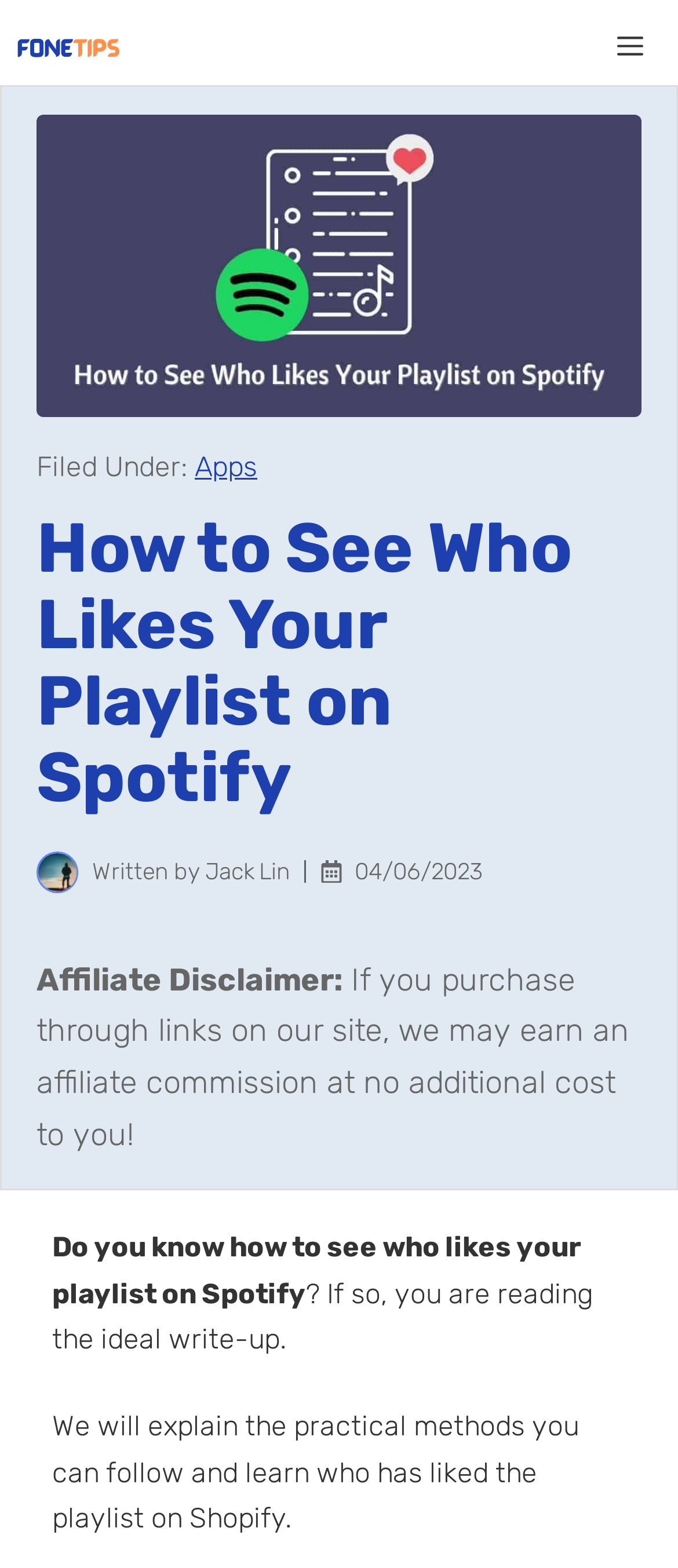What is the disclaimer about?
Observe the image and answer the question with a one-word or short phrase response.

Affiliate commission